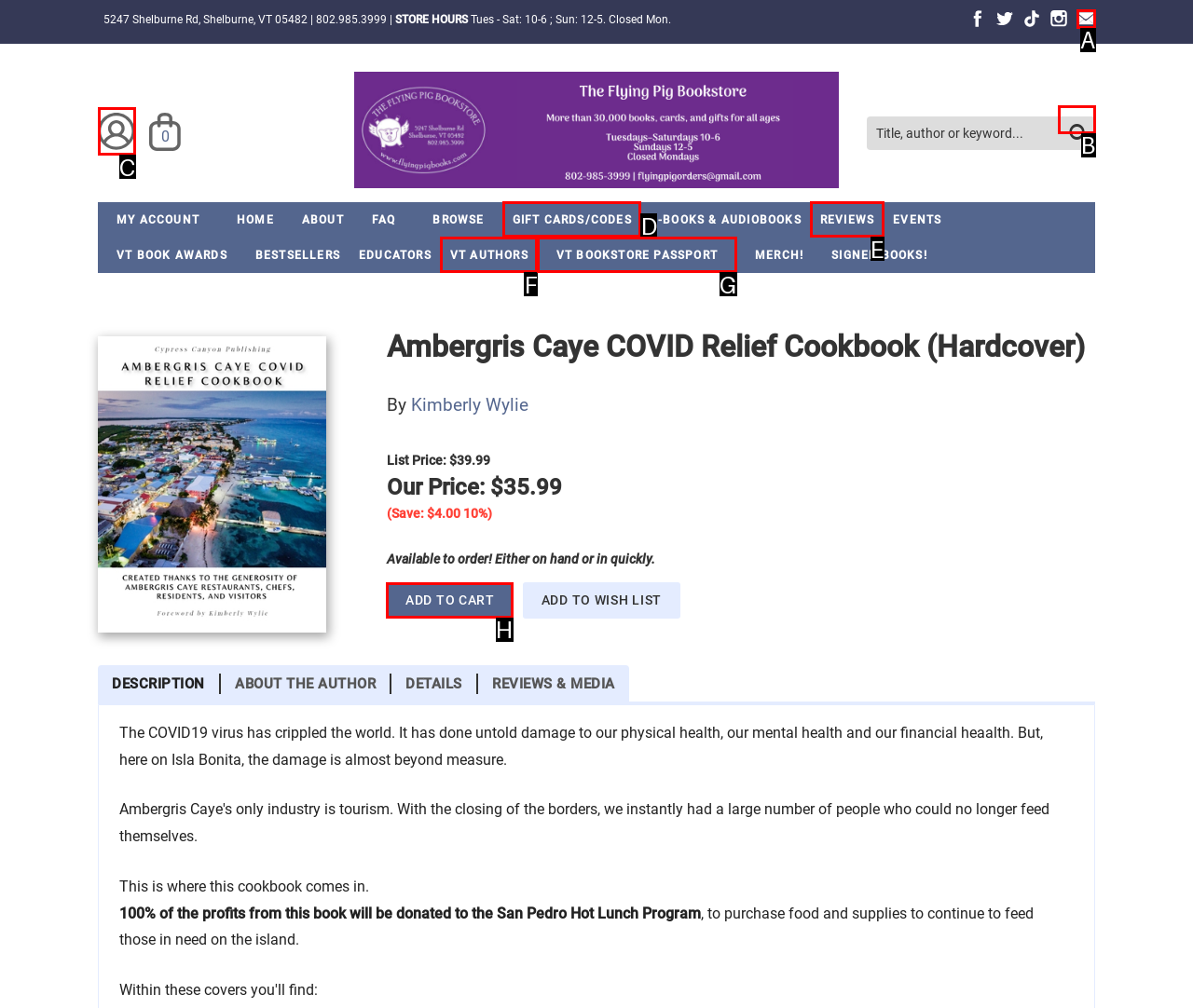Indicate the HTML element to be clicked to accomplish this task: Add to cart Respond using the letter of the correct option.

H